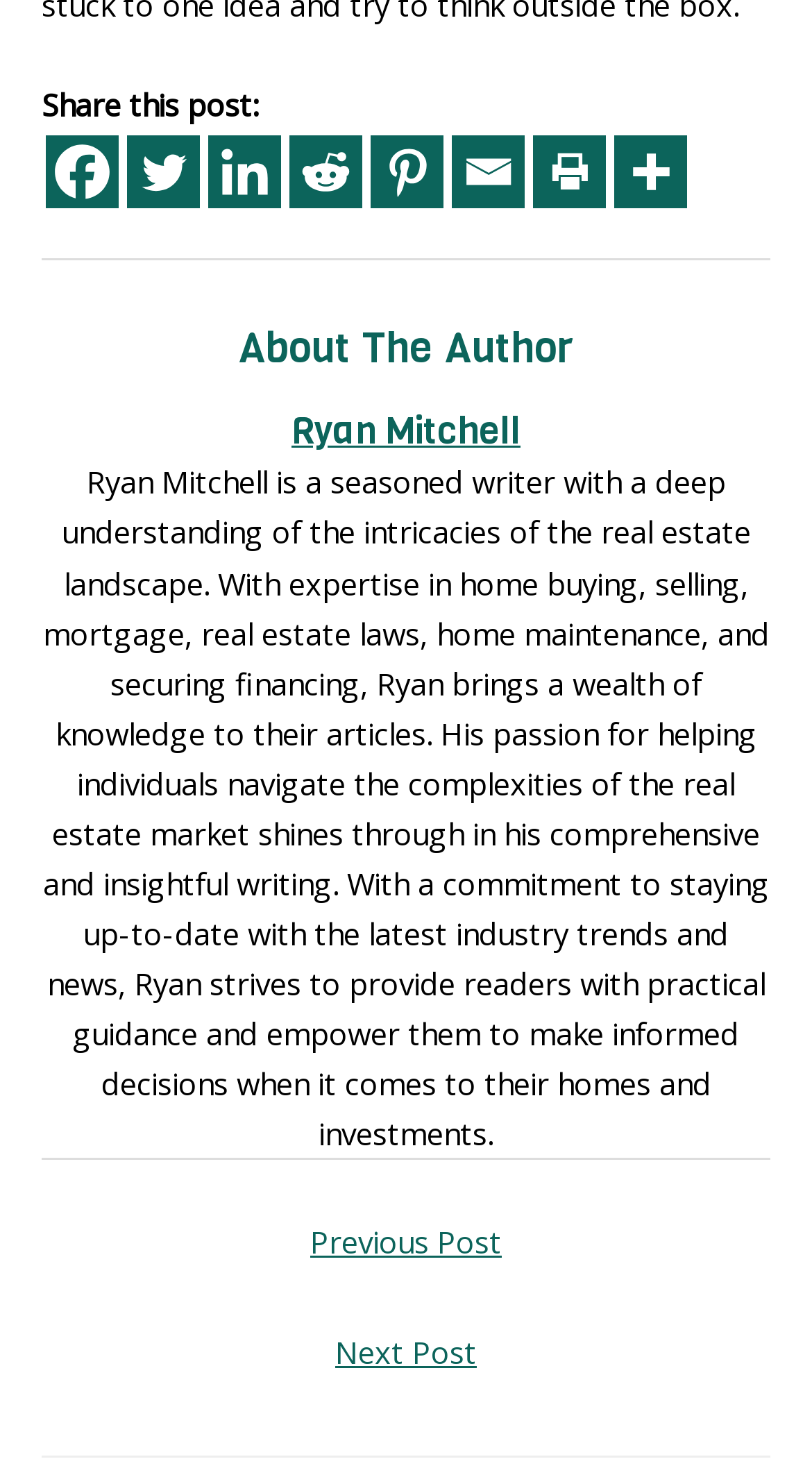Specify the bounding box coordinates for the region that must be clicked to perform the given instruction: "Go to the previous post".

[0.074, 0.815, 0.926, 0.863]